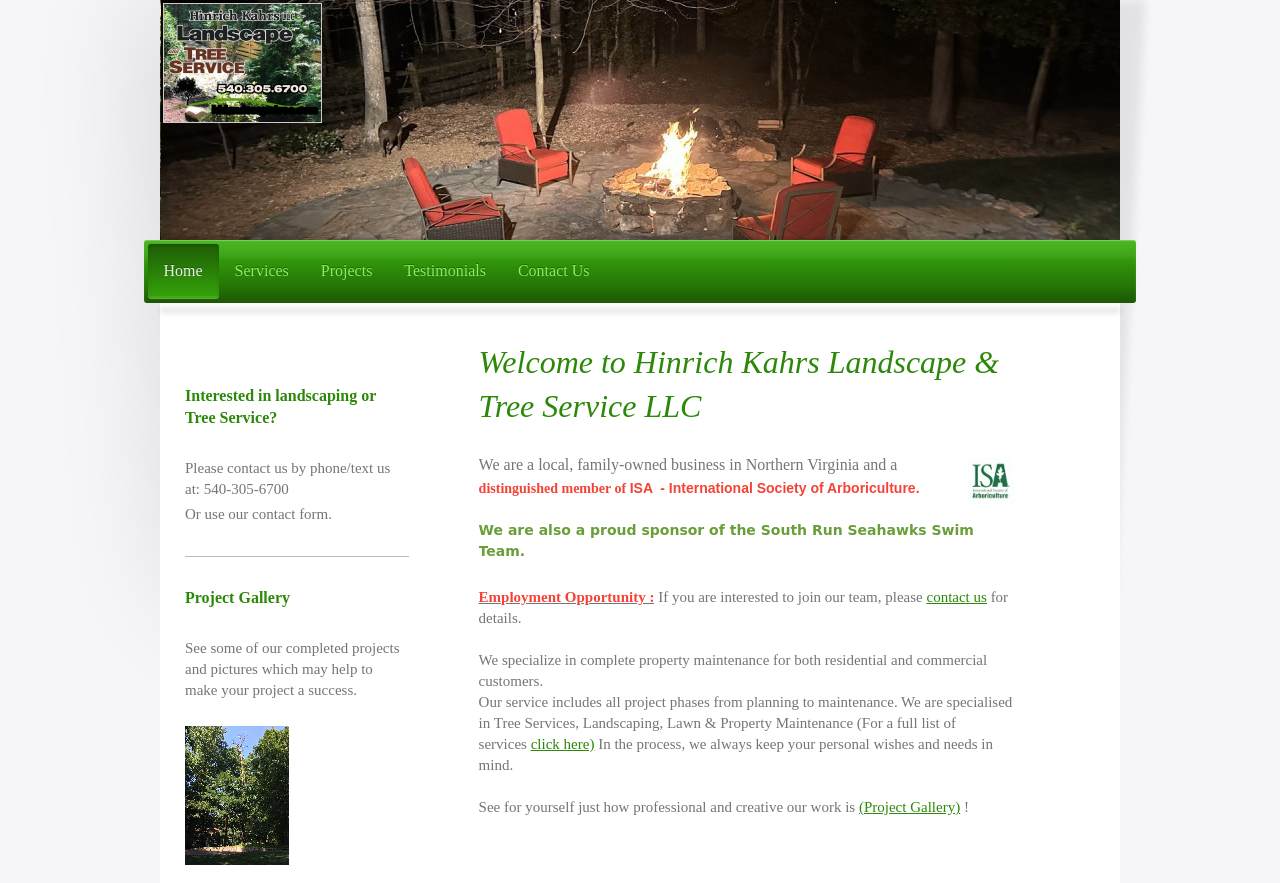Illustrate the webpage with a detailed description.

The webpage is about Hinrich Kahrs Landscape & Tree Service LLC, a local, family-owned business in Northern Virginia. At the top of the page, there is a large image taking up most of the width, with a navigation menu consisting of five links: Home, Services, Projects, Testimonials, and Contact Us, positioned below the image.

Below the navigation menu, there is a heading that welcomes visitors to the website, followed by a brief introduction to the company. The introduction mentions that the company is a distinguished member of the International Society of Arboriculture and a proud sponsor of the South Run Seahawks Swim Team.

The page then highlights an employment opportunity, encouraging interested individuals to contact the company for details. Next, it describes the company's services, which include complete property maintenance for both residential and commercial customers, covering all project phases from planning to maintenance.

There are two calls-to-action on the page. One is to contact the company for landscaping or tree service, providing a phone number and an option to use a contact form. The other is to view the project gallery, which showcases completed projects and pictures to help inspire visitors' own projects.

Throughout the page, there are several links to other sections of the website, including the project gallery, services, and contact information. The overall layout is organized, with clear headings and concise text, making it easy to navigate and find the desired information.